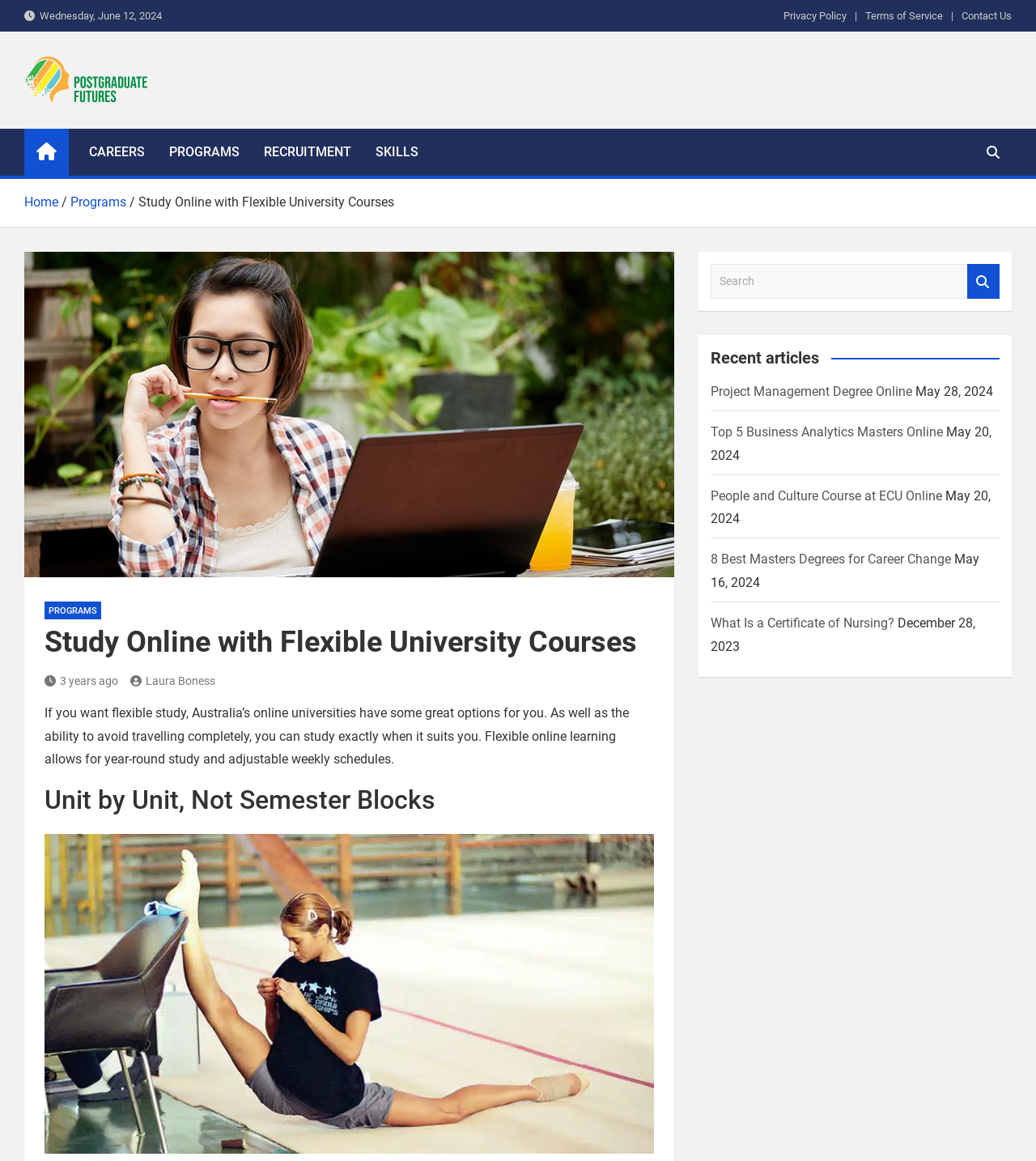Offer a comprehensive description of the webpage’s content and structure.

This webpage is about Postgraduate Futures, with a focus on flexible online university courses in Australia. At the top left, there is a logo and a heading "Postgraduate Futures" with a link to the homepage. Below this, there are four navigation links: "CAREERS", "PROGRAMS", "RECRUITMENT", and "SKILLS". 

On the top right, there is a date "Wednesday, June 12, 2024" and three links to "Privacy Policy", "Terms of Service", and "Contact Us". 

Below the navigation links, there is a breadcrumb navigation bar with links to "Home" and "Programs". The main content area has a heading "Study Online with Flexible University Courses" and a figure with an image. 

The main content is divided into sections. The first section has a heading "Study Online with Flexible University Courses" and a paragraph of text describing the benefits of flexible online learning. 

The next section has a heading "Unit by Unit, Not Semester Blocks" and an image with the caption "Flexibility". 

On the right side of the page, there is a search box with a button and a heading "Recent articles". Below this, there are four recent article links with their corresponding dates.